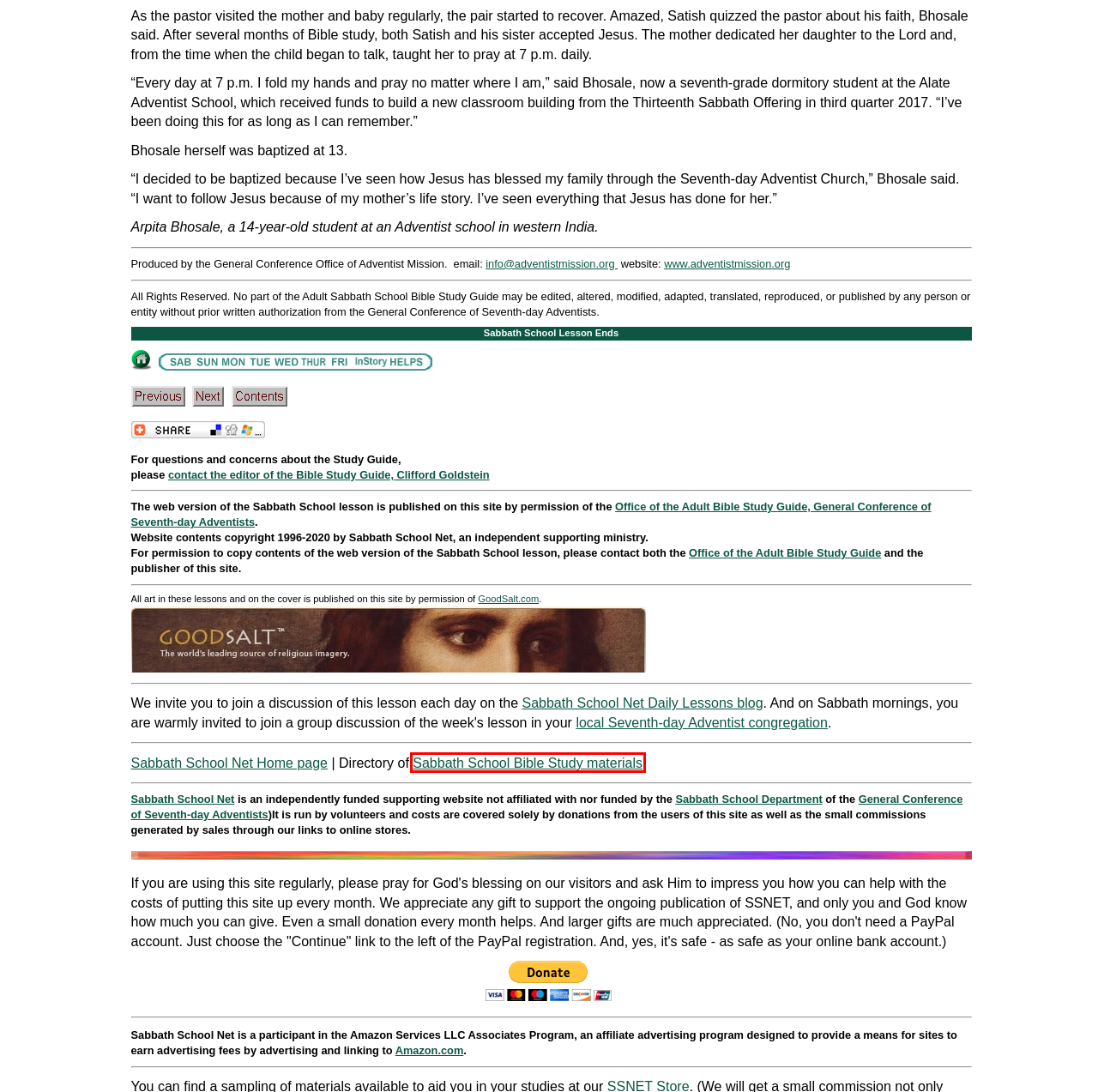You’re provided with a screenshot of a webpage that has a red bounding box around an element. Choose the best matching webpage description for the new page after clicking the element in the red box. The options are:
A. 2 Cor. 4:18  - So we fix our eyes not on what is seen, - Bible Gateway
B. Mission | Home
C. Amazon.ca: Low Prices – Fast Shipping – Millions of Items
D. Christian Books, Bibles, Gifts & more. - Christianbook.com
E. Adult Sabbath School Study Guides & More | Sabbath School Net
F. Matt. 13:22 NKJV - Now he who received seed among the - Bible Gateway
G. 2 Tim 3:1  - But mark this: There will be terrible - Bible Gateway
H. References - Lesson 2

E